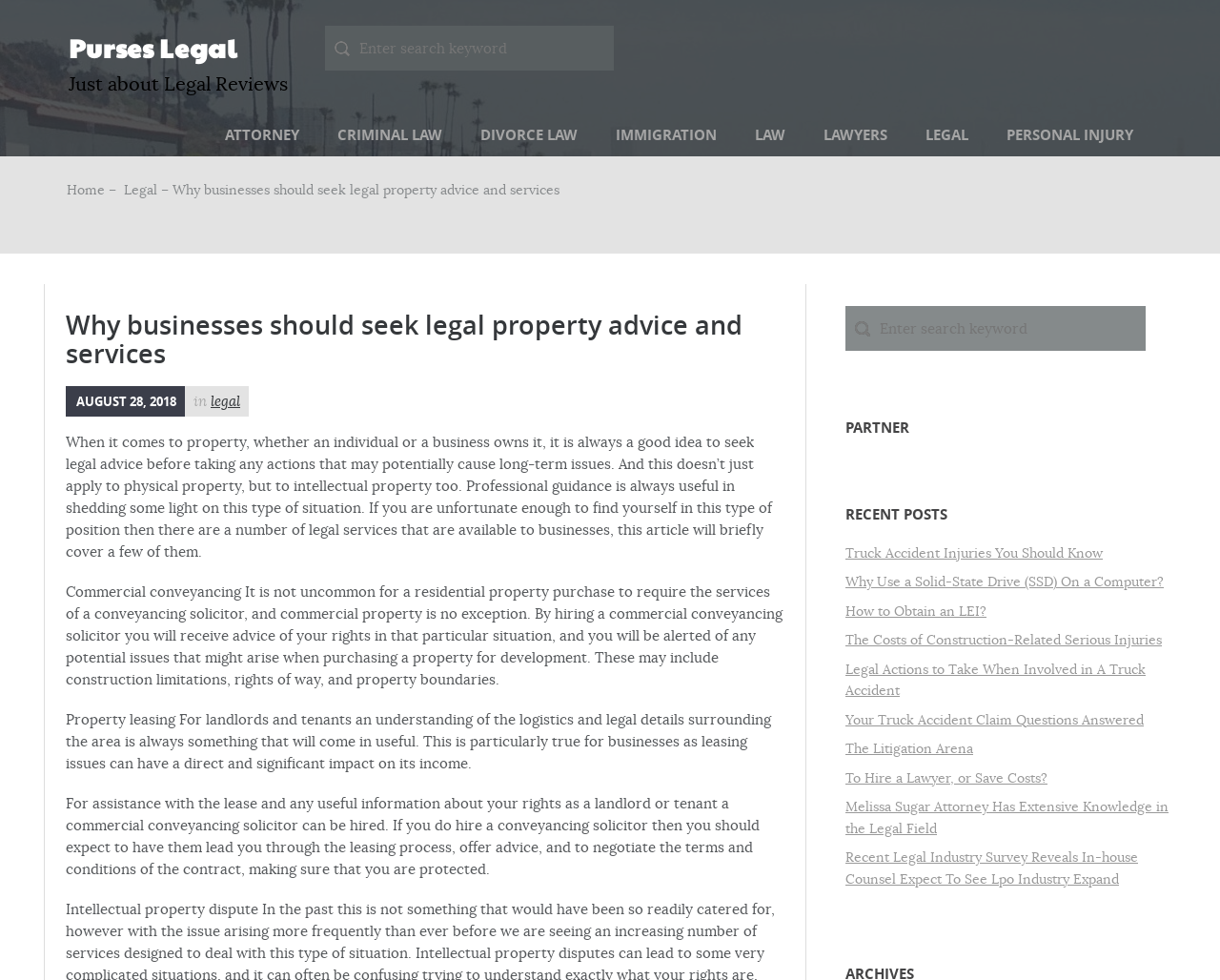Use the details in the image to answer the question thoroughly: 
What type of law is mentioned in the link?

The link element with the text 'CRIMINAL LAW' suggests that this type of law is mentioned on the webpage. This link is part of a series of links that appear to be categories of law, including ATTORNEY, DIVORCE LAW, and IMMIGRATION.